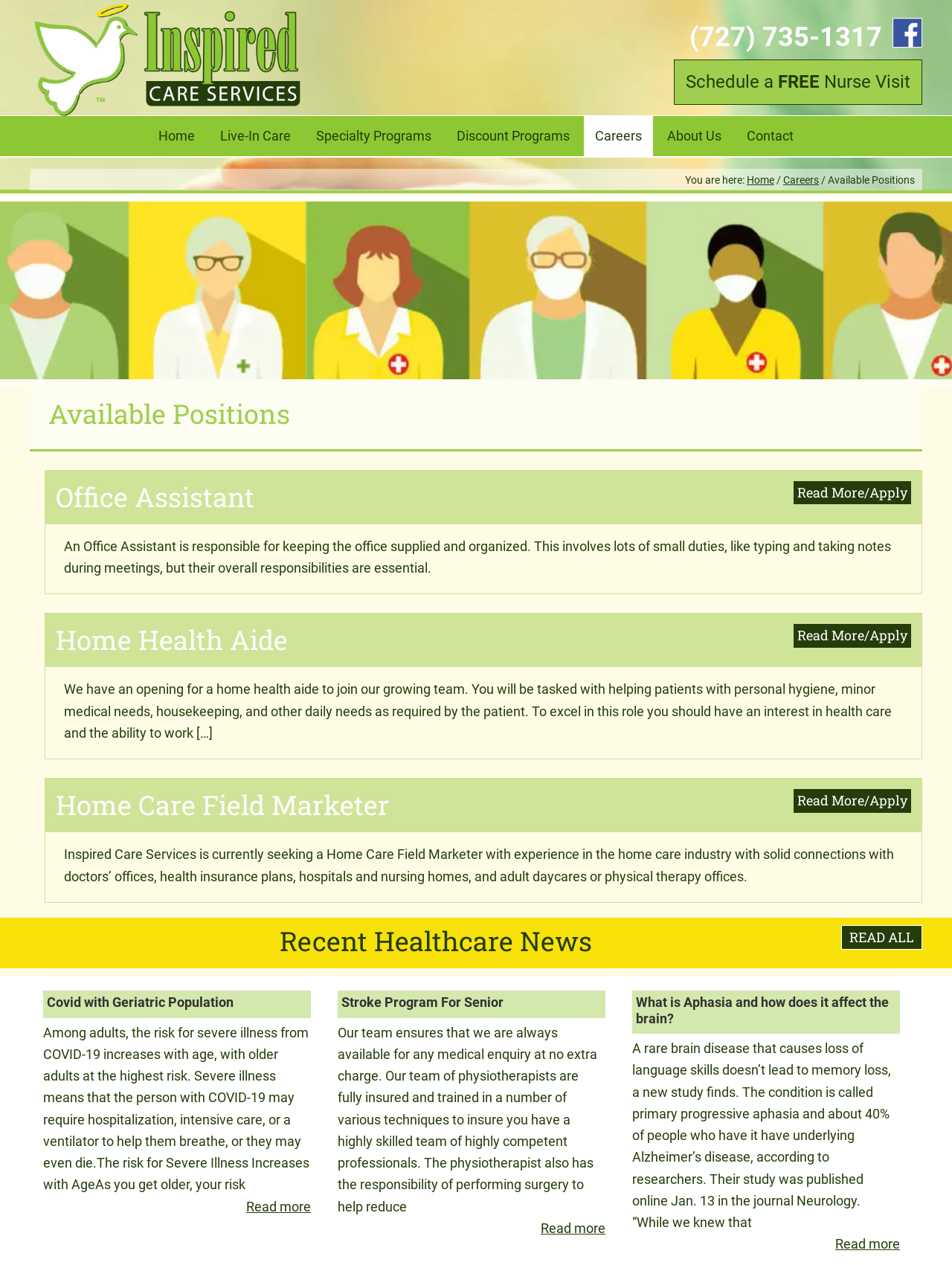Please find the bounding box for the UI element described by: "Schedule a FREE Nurse Visit".

[0.708, 0.047, 0.969, 0.083]